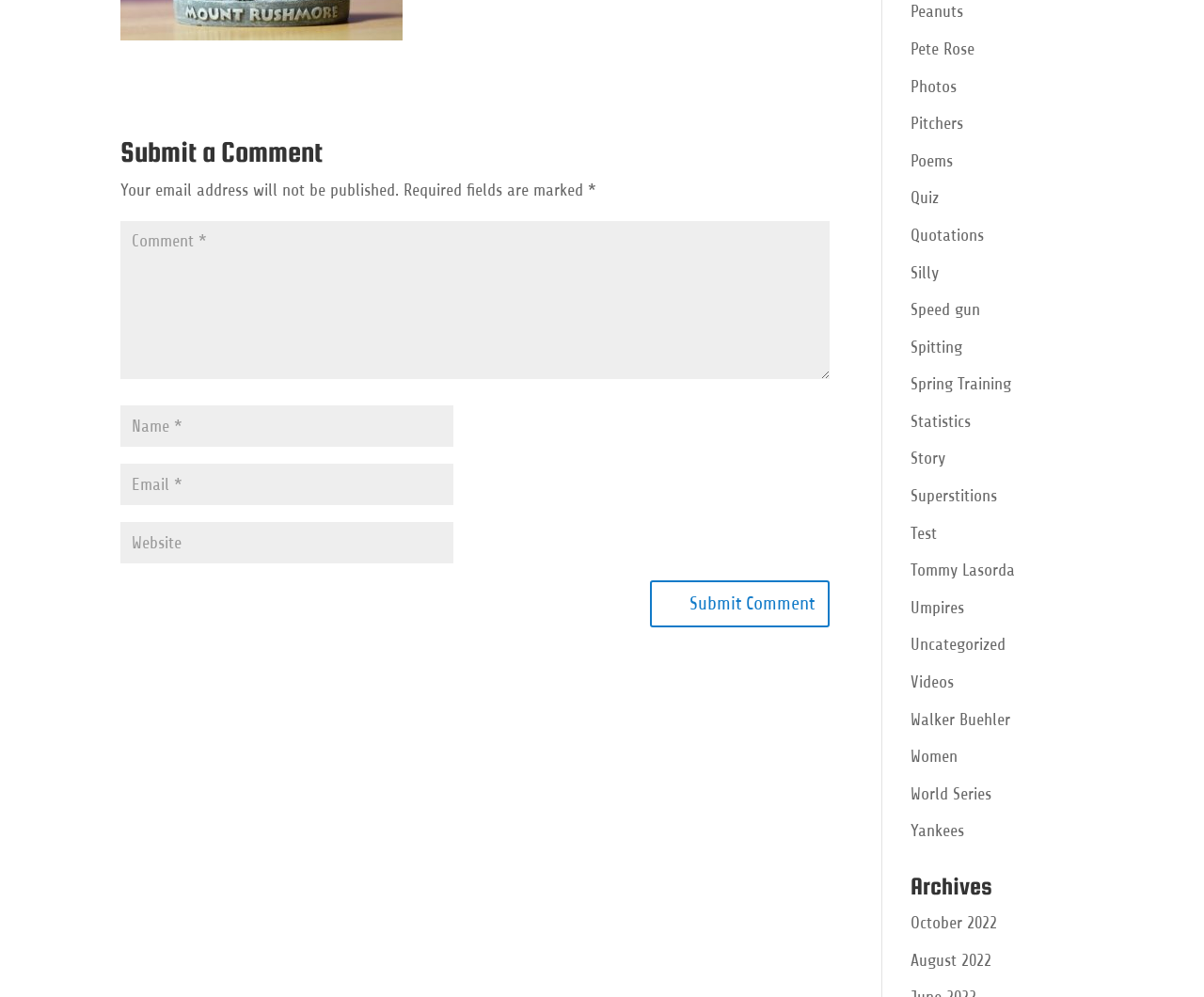Answer the question with a single word or phrase: 
What is the text above the form?

Your email address will not be published.